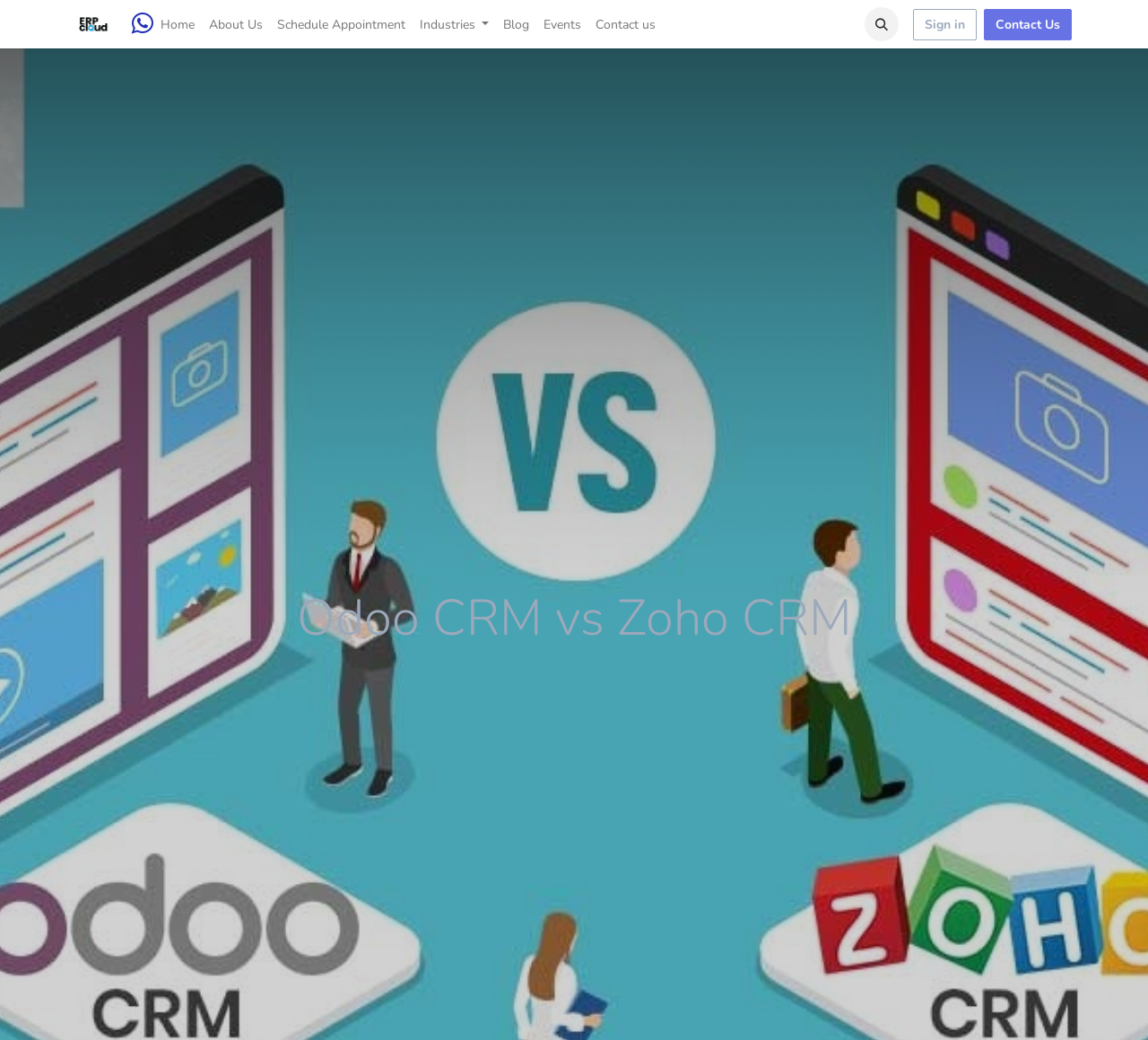Please identify the bounding box coordinates of the area that needs to be clicked to fulfill the following instruction: "Sign in."

[0.795, 0.008, 0.851, 0.038]